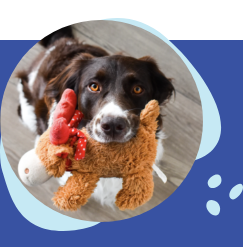Generate an in-depth description of the visual content.

The image features an adorable dog holding a plush toy in its mouth, showcasing its playful and friendly demeanor. The dog has a beautiful coat with shades of brown and white, and its expressive eyes suggest a sense of joy and companionship. The plush toy appears to be a cuddly stuffed animal, designed to entertain and comfort the dog. The background is soft and colorful, enhancing the overall warm and inviting atmosphere of the scene. This heartwarming image encapsulates the joy of pet ownership and the playful spirit of dogs.